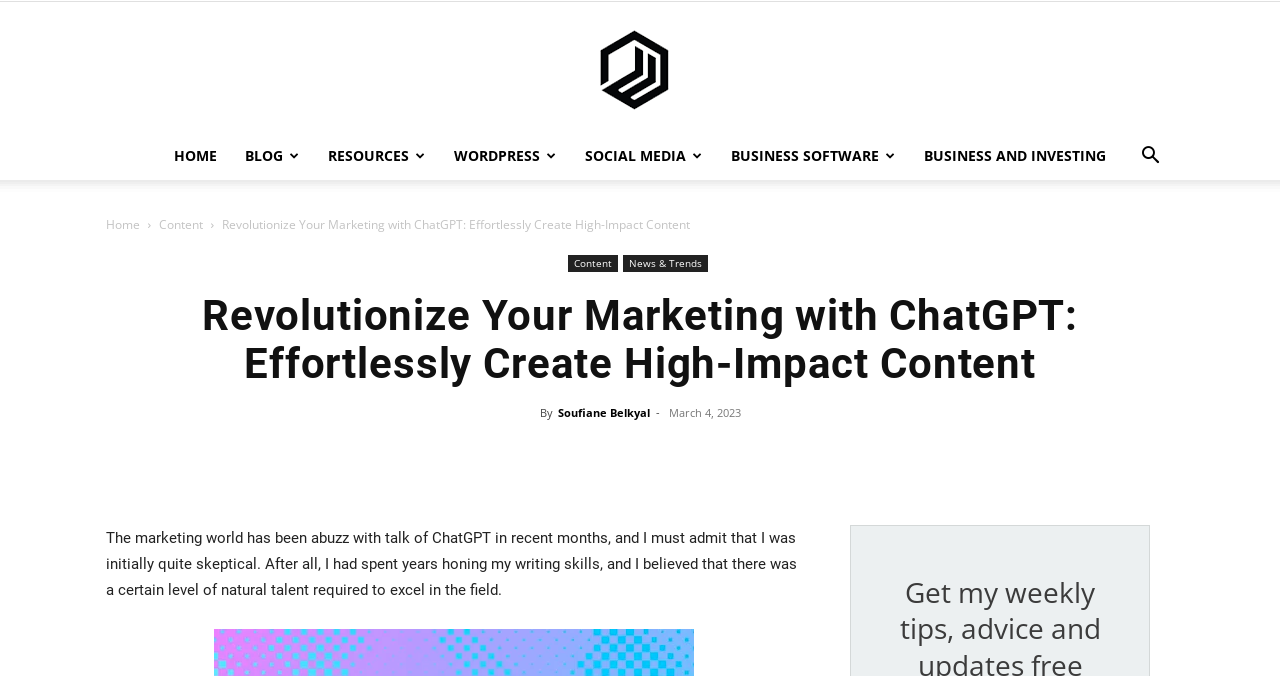Calculate the bounding box coordinates for the UI element based on the following description: "Search Engine Spot". Ensure the coordinates are four float numbers between 0 and 1, i.e., [left, top, right, bottom].

[0.0, 0.034, 1.0, 0.168]